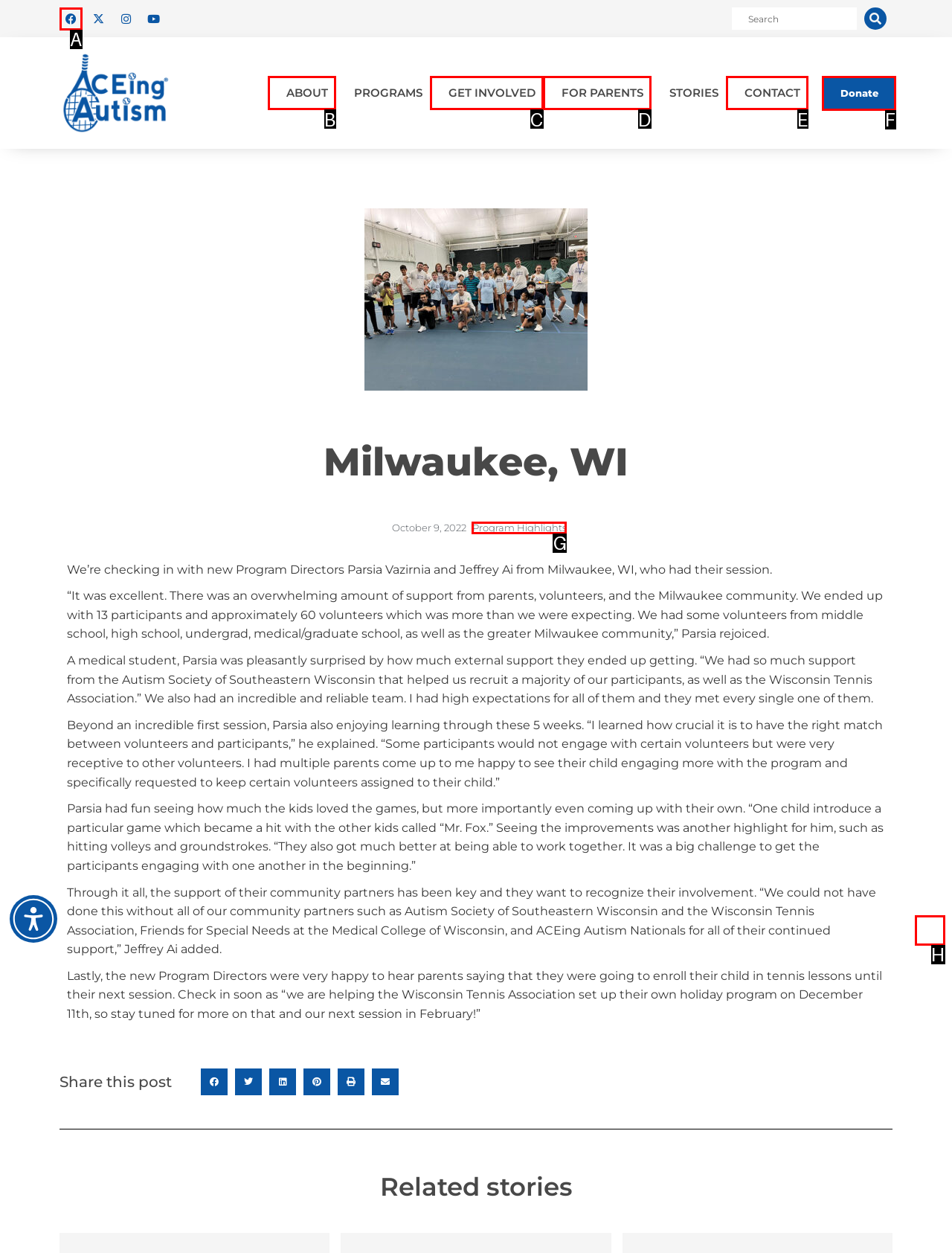Look at the highlighted elements in the screenshot and tell me which letter corresponds to the task: view CATALOG.

None